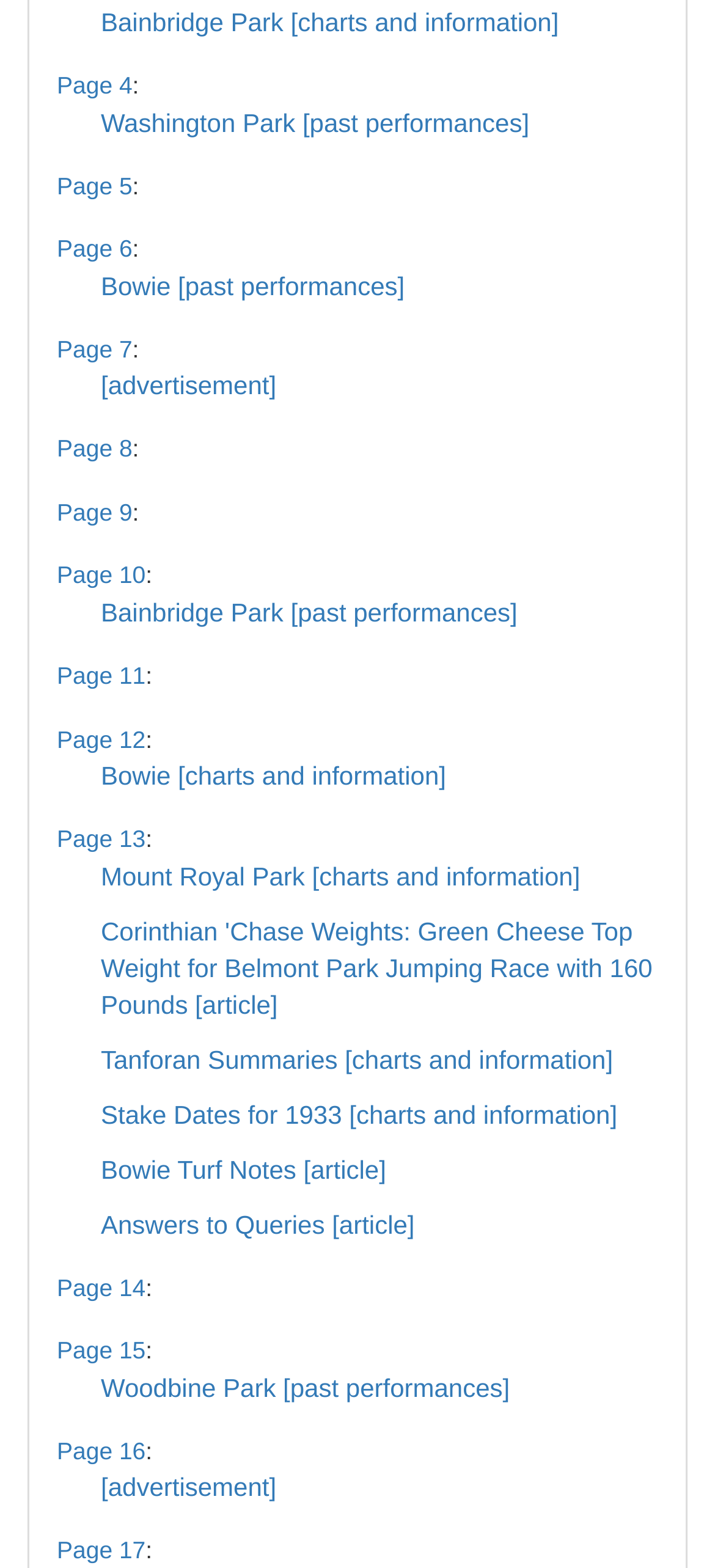Locate the bounding box coordinates of the region to be clicked to comply with the following instruction: "Go to Page 4". The coordinates must be four float numbers between 0 and 1, in the form [left, top, right, bottom].

[0.079, 0.046, 0.185, 0.063]